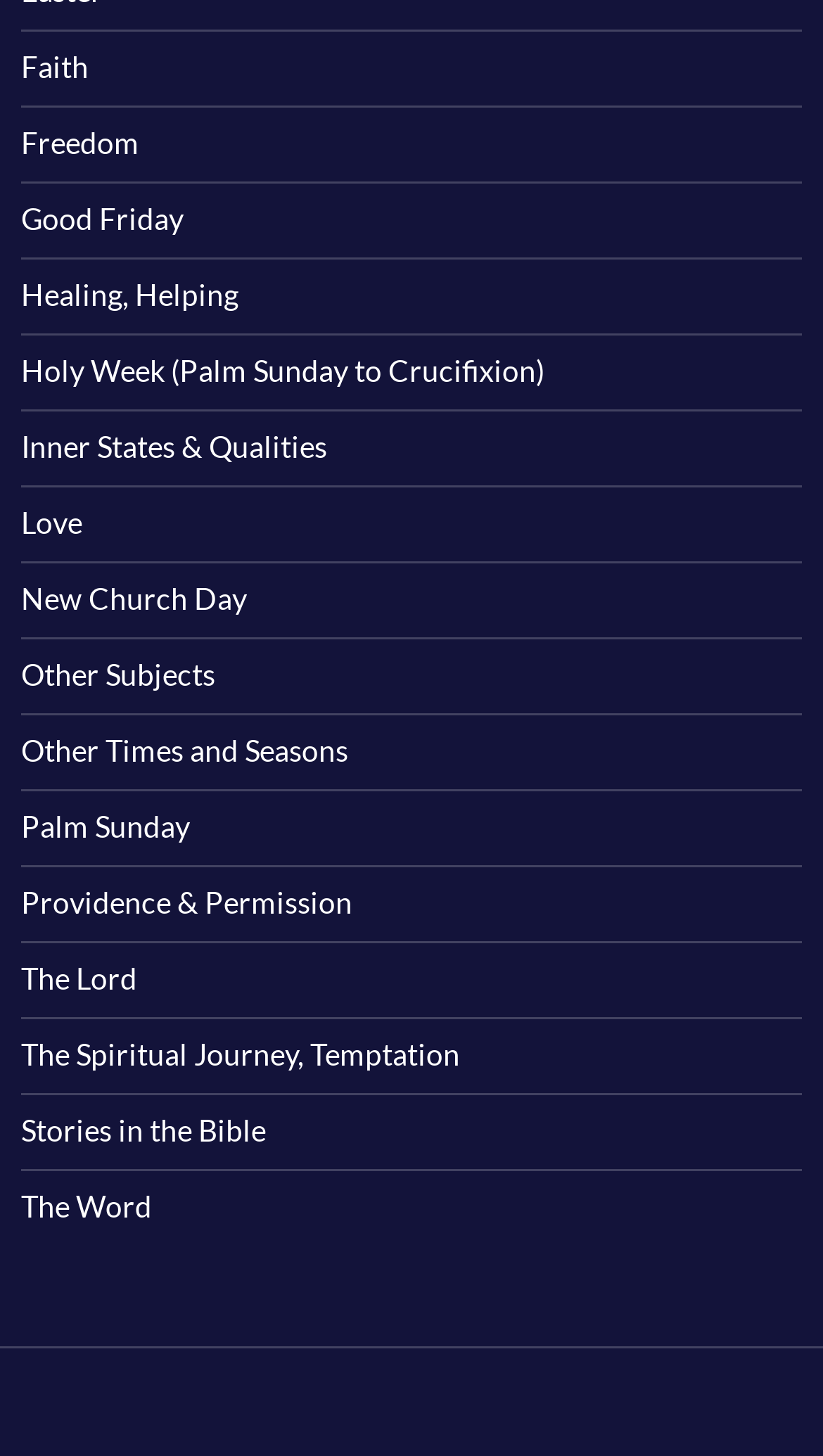How many links are on the webpage? Analyze the screenshot and reply with just one word or a short phrase.

18